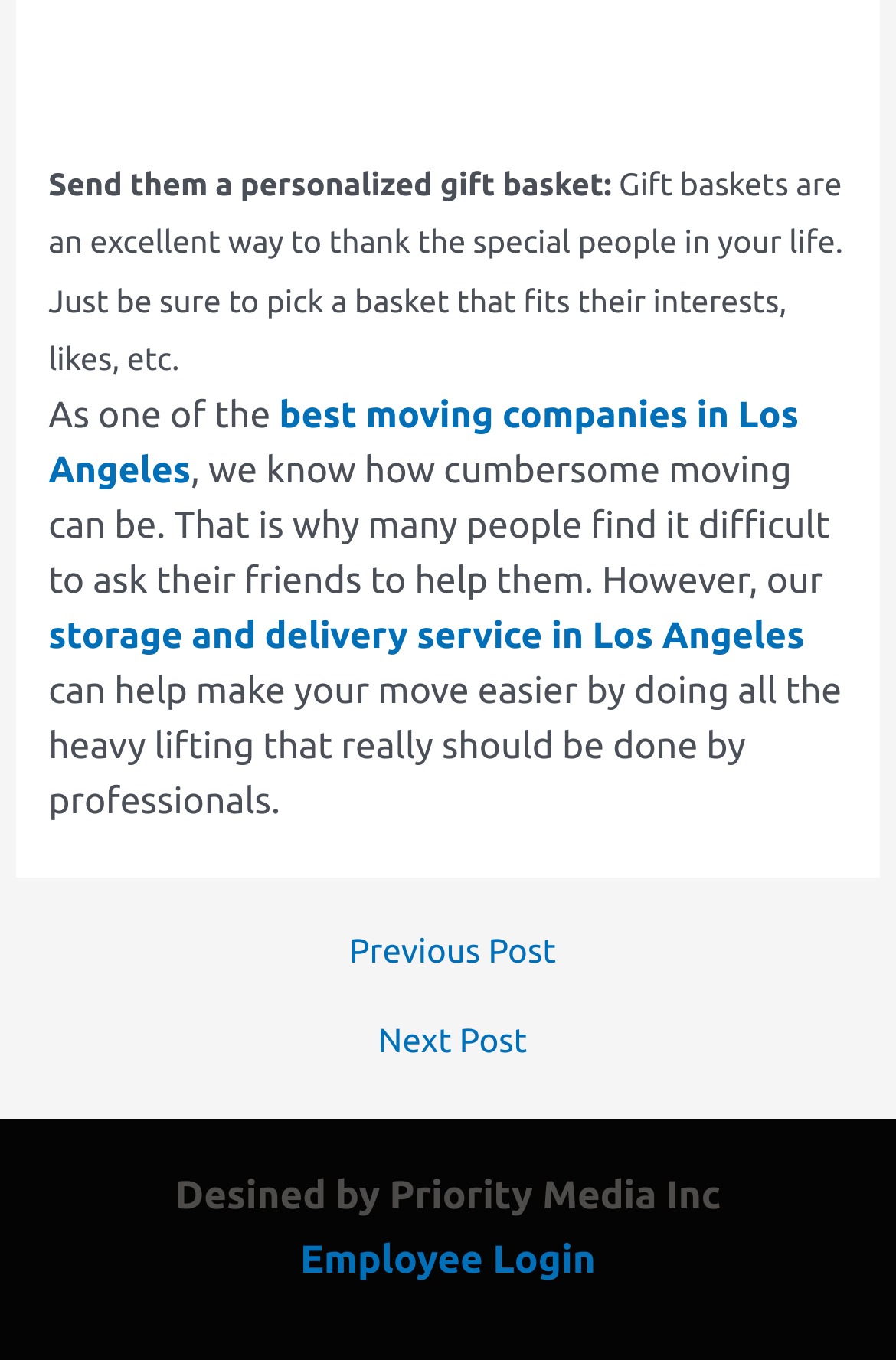Please give a short response to the question using one word or a phrase:
What is the purpose of the storage and delivery service?

To make moving easier